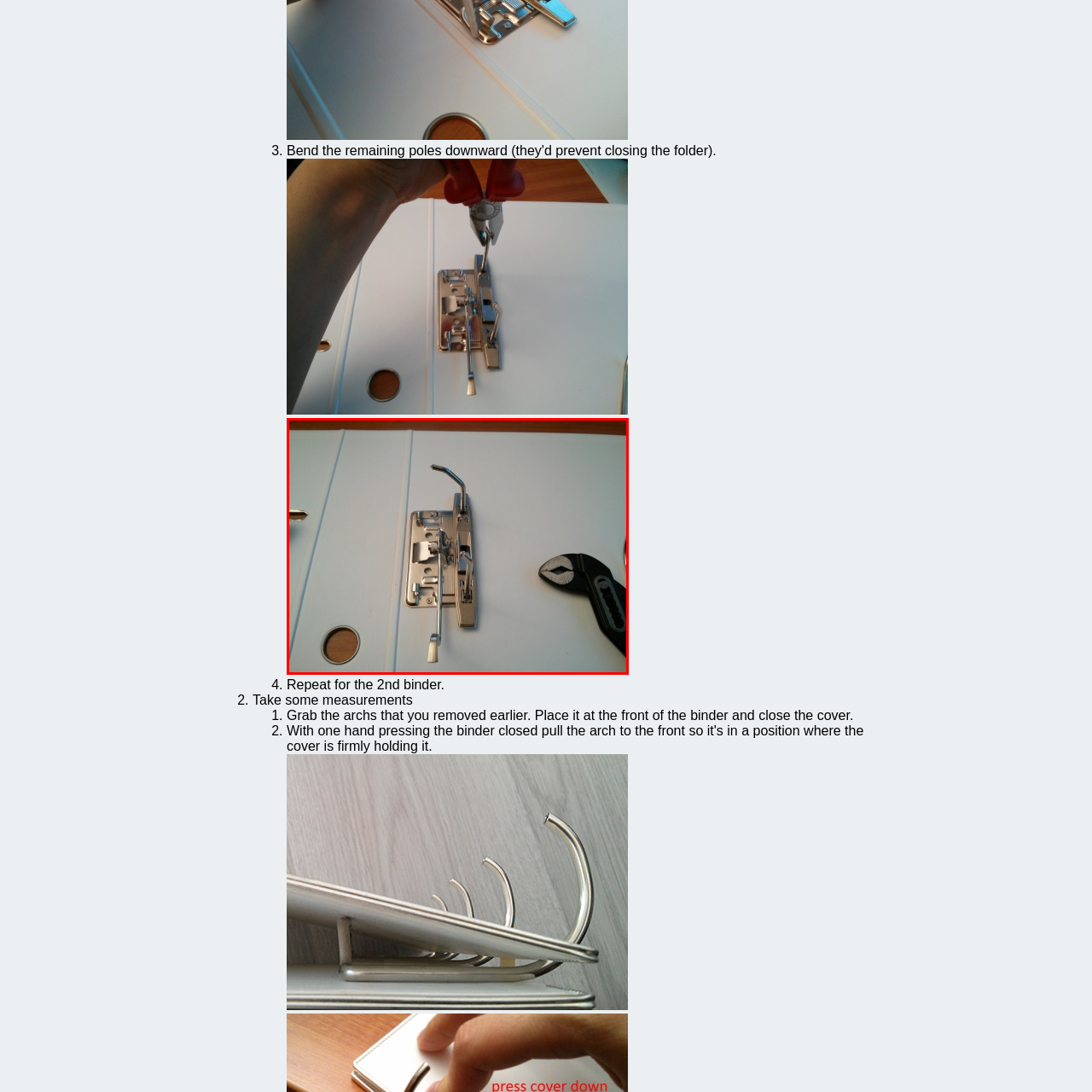Inspect the area enclosed by the red box and reply to the question using only one word or a short phrase: 
What type of project is the image likely associated with?

Hardware installation or repair